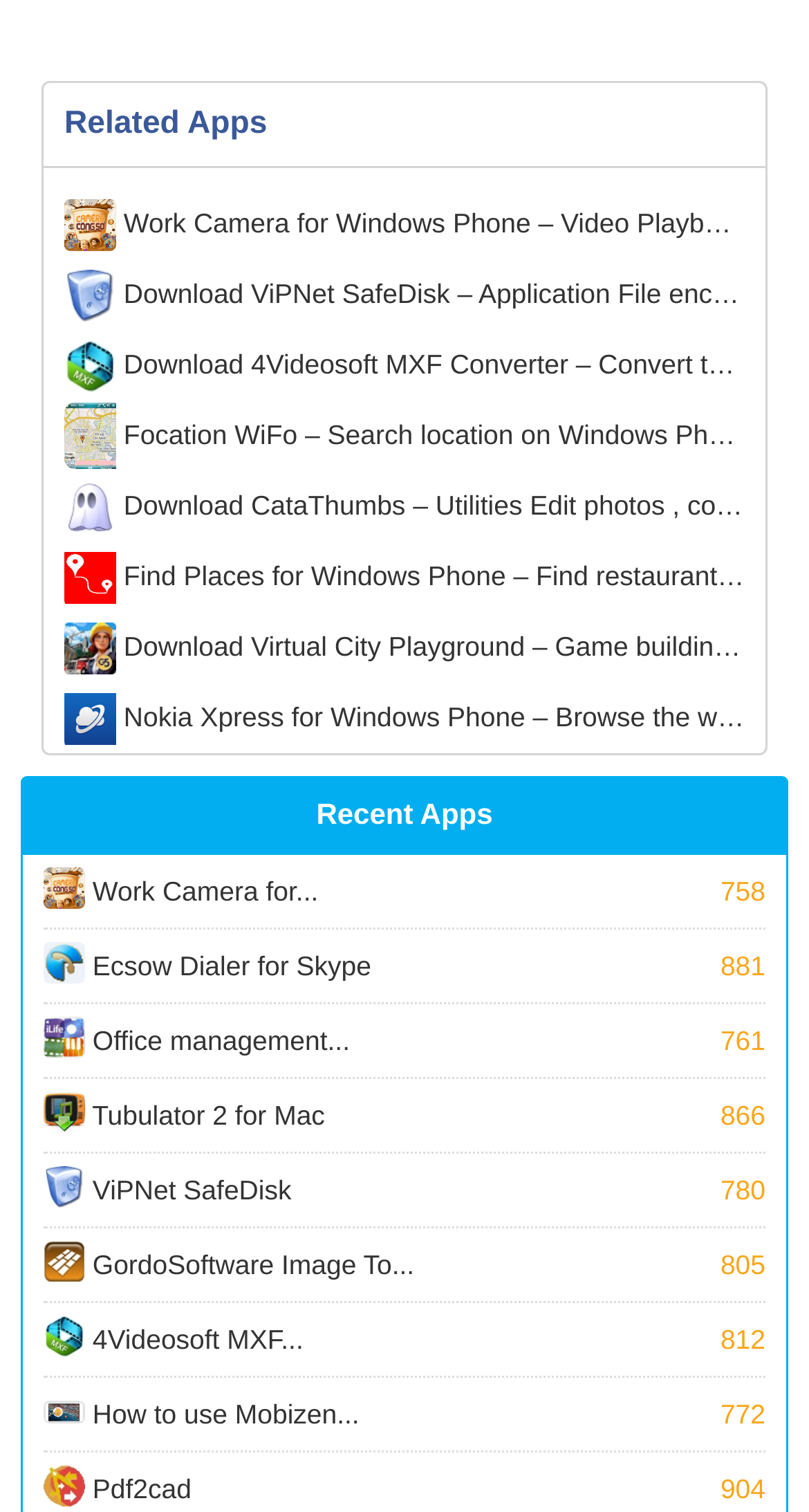Locate the bounding box coordinates of the element that should be clicked to execute the following instruction: "Open 'Find Places for Windows Phone – Find restaurants,school addresses using'".

[0.079, 0.36, 0.921, 0.404]